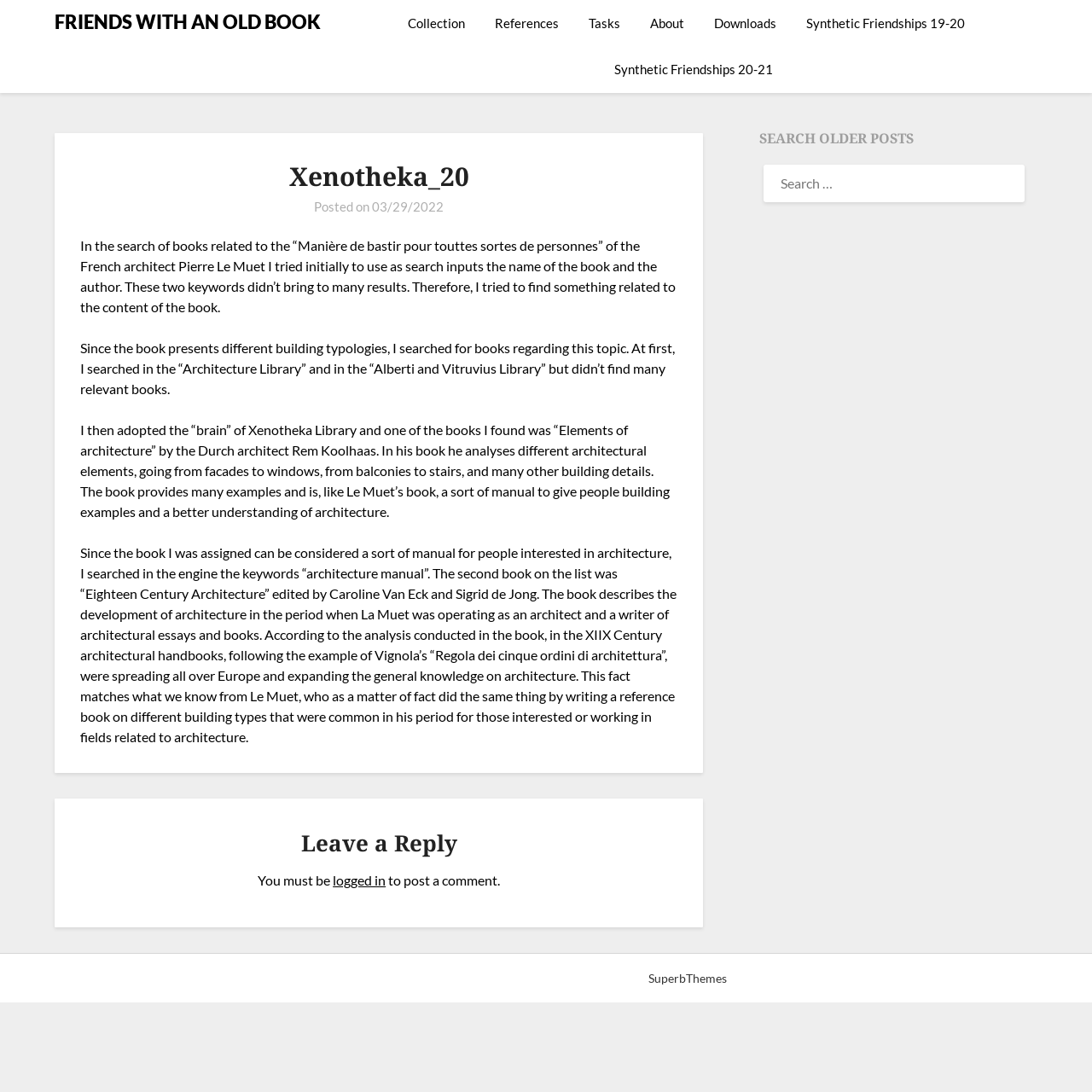Find the bounding box coordinates of the element you need to click on to perform this action: 'Search for older posts'. The coordinates should be represented by four float values between 0 and 1, in the format [left, top, right, bottom].

[0.696, 0.144, 0.934, 0.191]